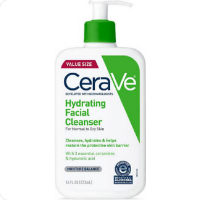Explain in detail what you see in the image.

The image features a bottle of CeraVe Hydrating Facial Cleanser, presented in a value-size format, designed for normal to dry skin types. The packaging is predominantly white with a vibrant green pump, prominently displaying the CeraVe logo alongside the product name. This cleanser is formulated to cleanse, hydrate, and restore the protective skin barrier, incorporating three essential ceramides and hyaluronic acid for added moisture. The label emphasizes its suitability for daily use, providing a gentle yet effective cleansing experience. Ideal for maintaining skin health, this product is a popular choice among skincare enthusiasts.